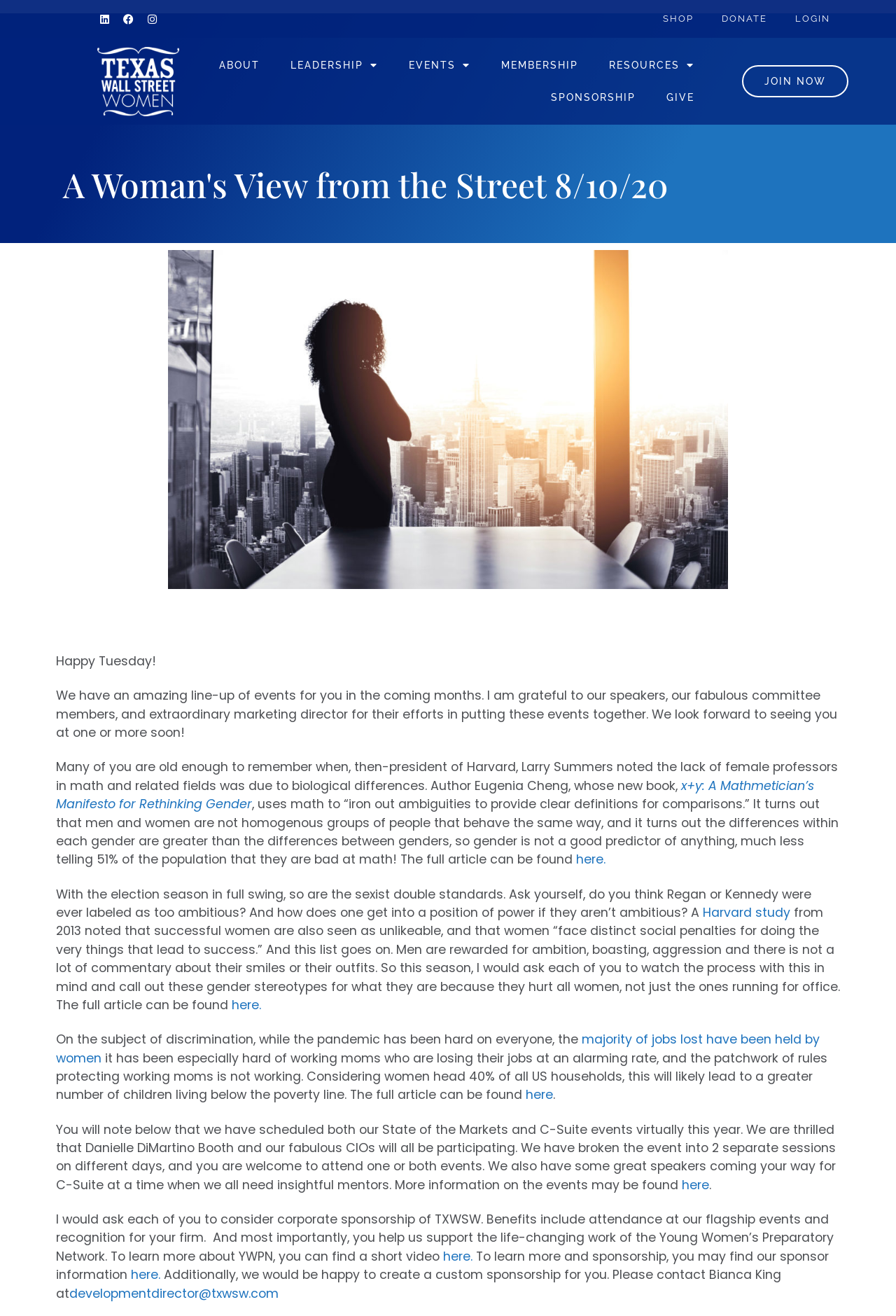Could you locate the bounding box coordinates for the section that should be clicked to accomplish this task: "Click on the SHOP link".

[0.724, 0.007, 0.79, 0.022]